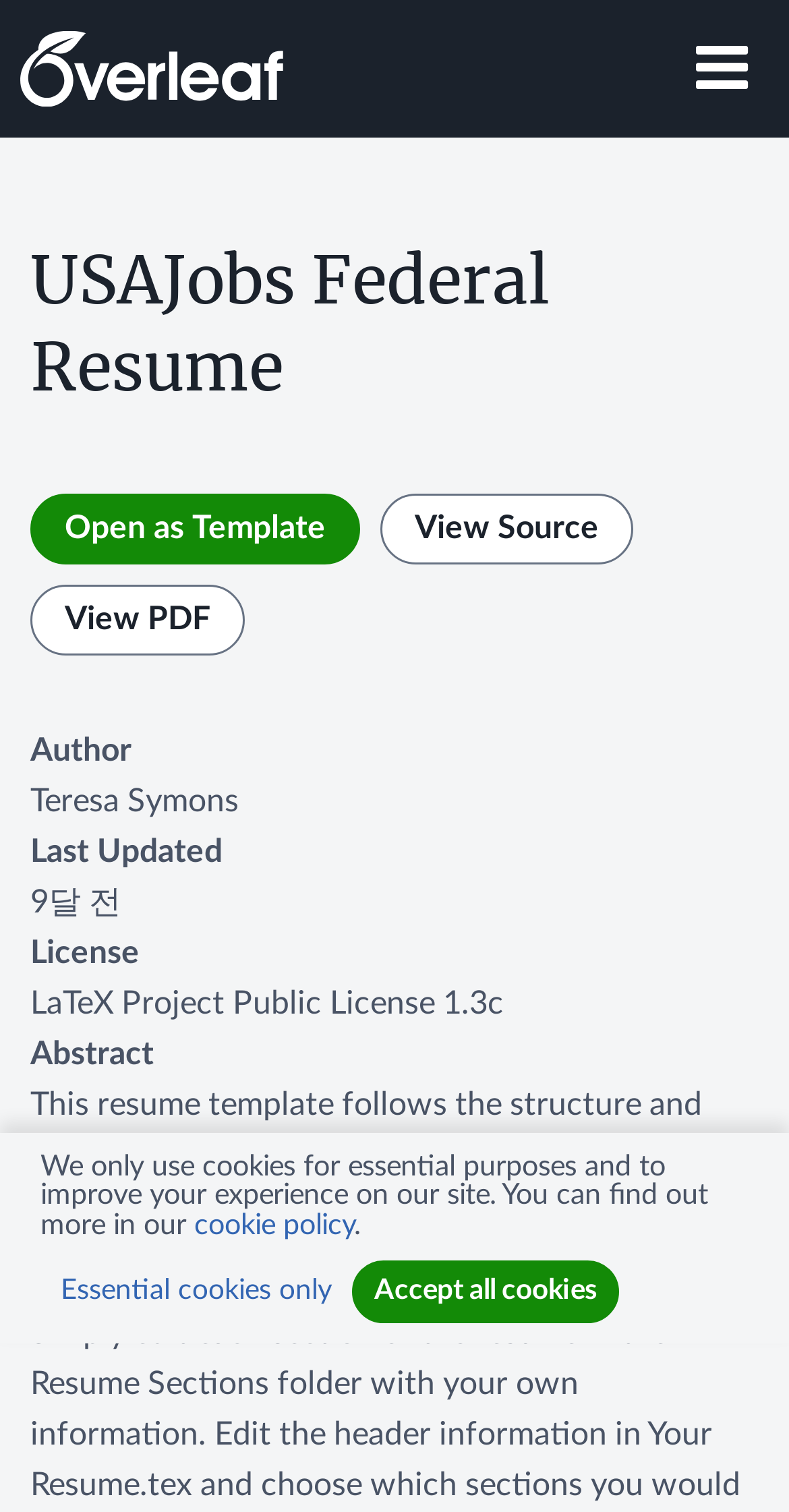Find the bounding box coordinates of the clickable area that will achieve the following instruction: "Open the USAJobs Federal Resume template".

[0.038, 0.327, 0.456, 0.374]